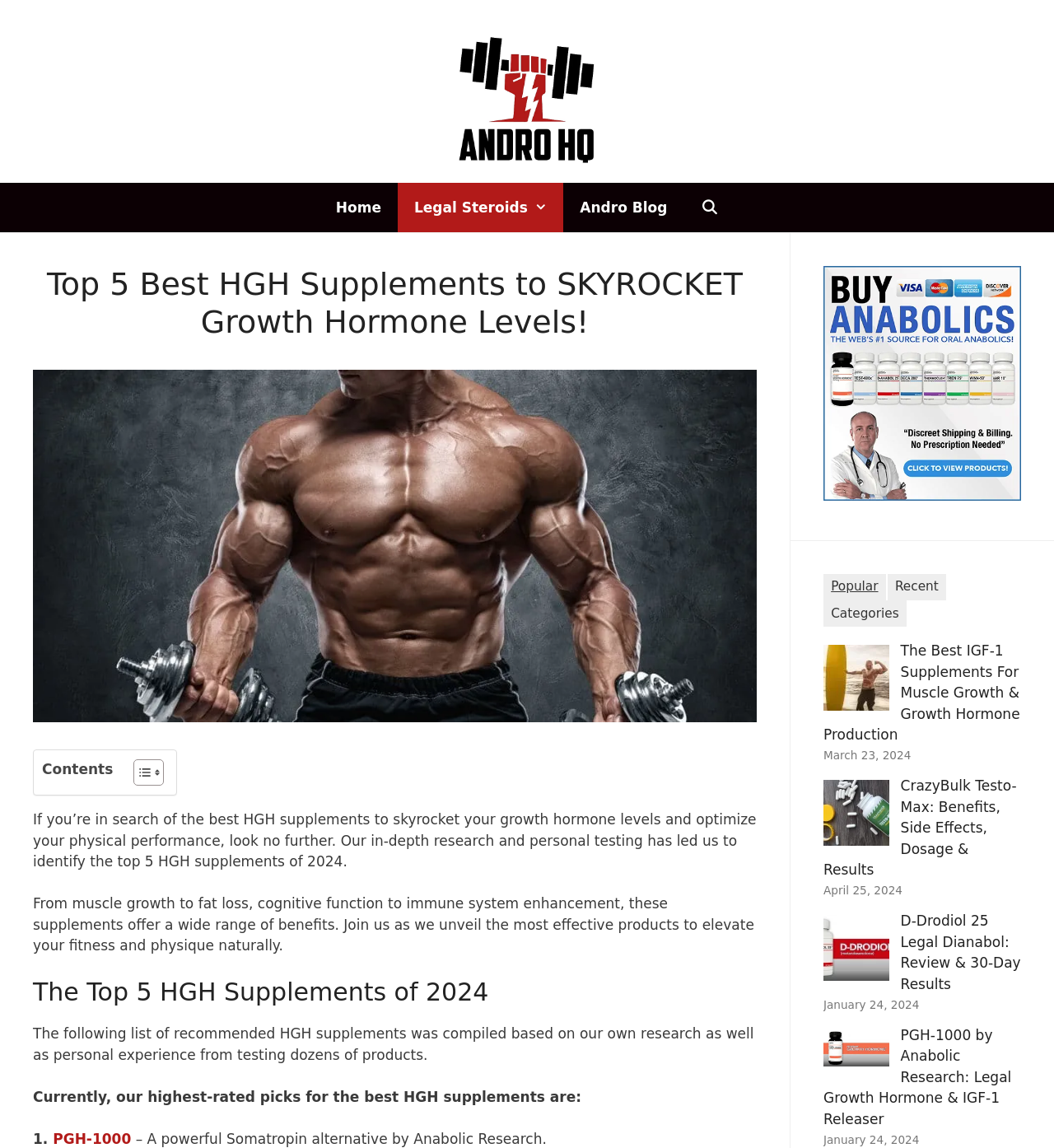Please locate the bounding box coordinates of the region I need to click to follow this instruction: "Read the 'Surprising gastronomic custom for a traditionally lactose intolerant community.' article".

None